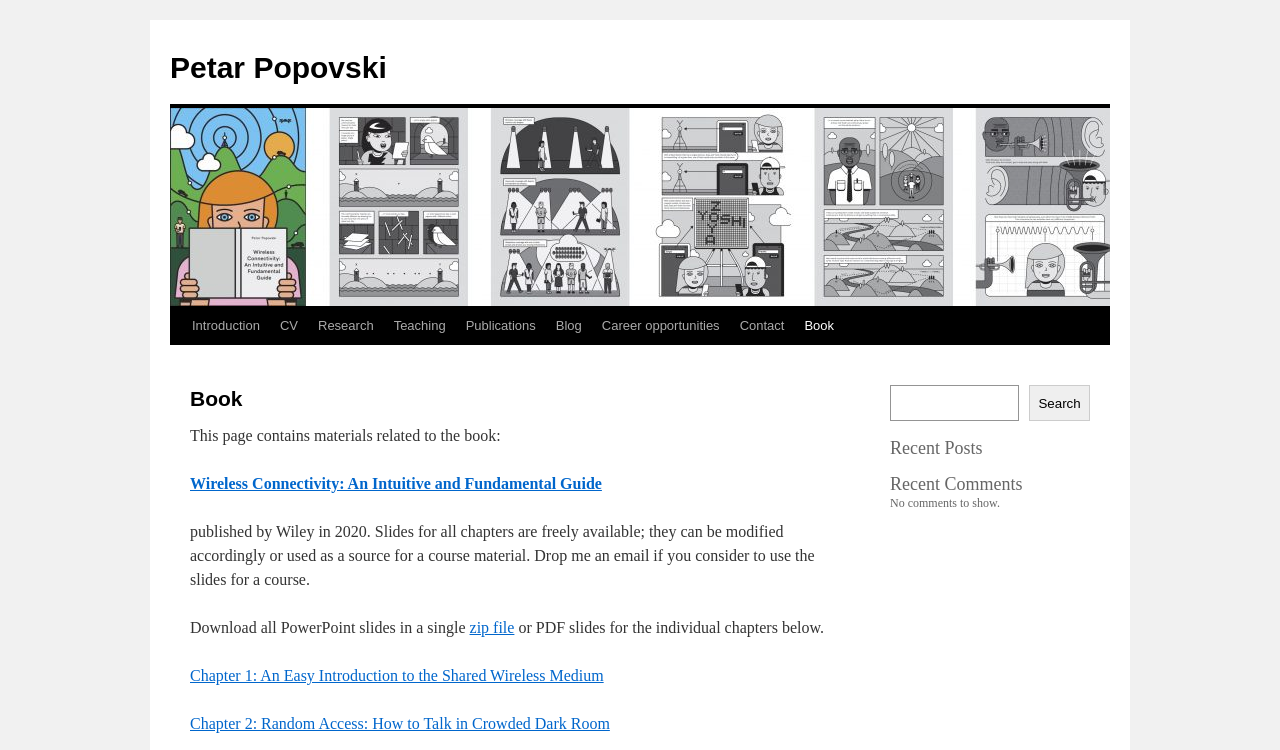Use one word or a short phrase to answer the question provided: 
Is there a search function on the webpage?

Yes